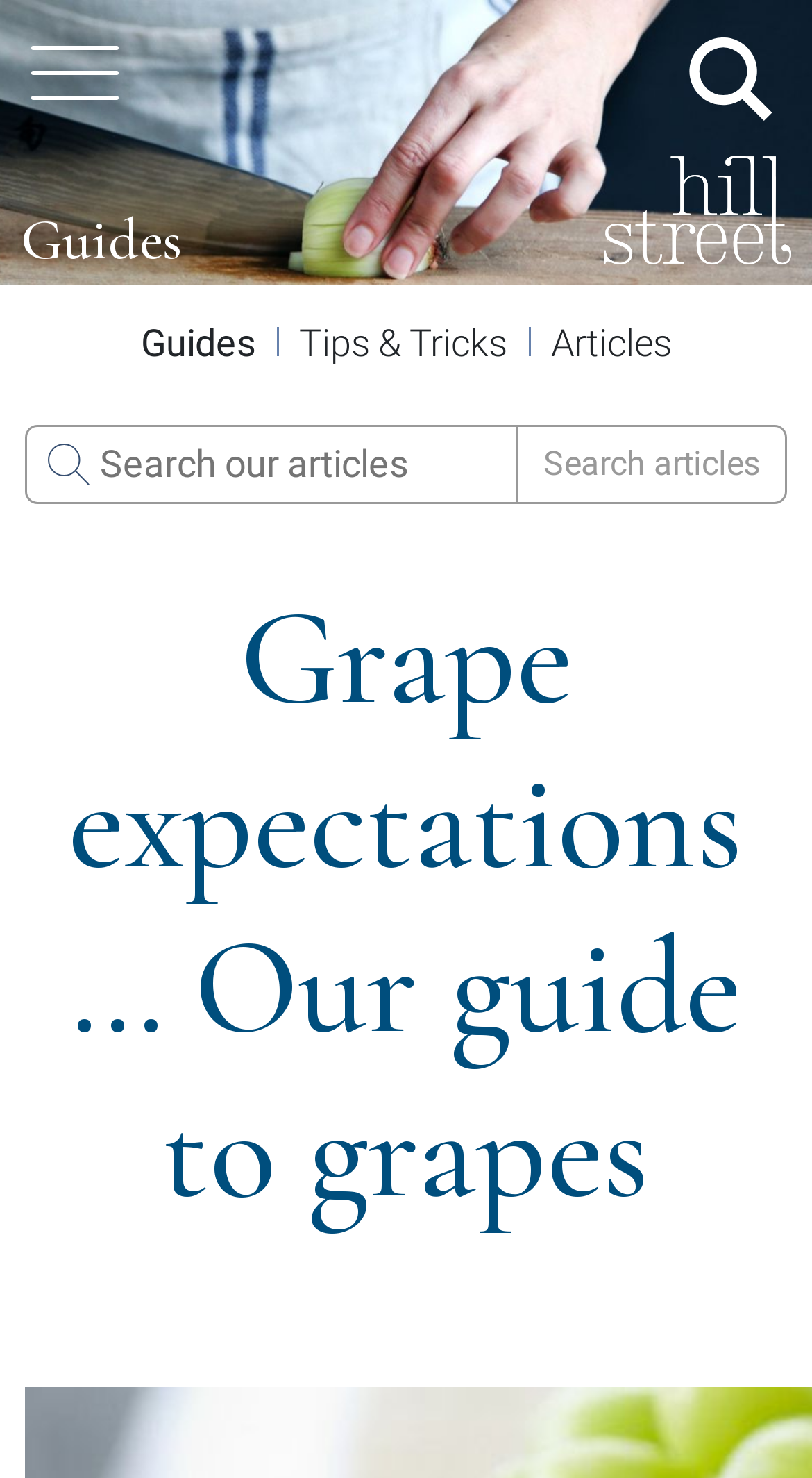What type of content can be searched on this webpage?
Provide a comprehensive and detailed answer to the question.

The searchbox with the placeholder text 'Search our articles' suggests that users can search for articles on this webpage, which is further supported by the presence of links to 'Guides', 'Tips & Tricks', and 'Articles'.